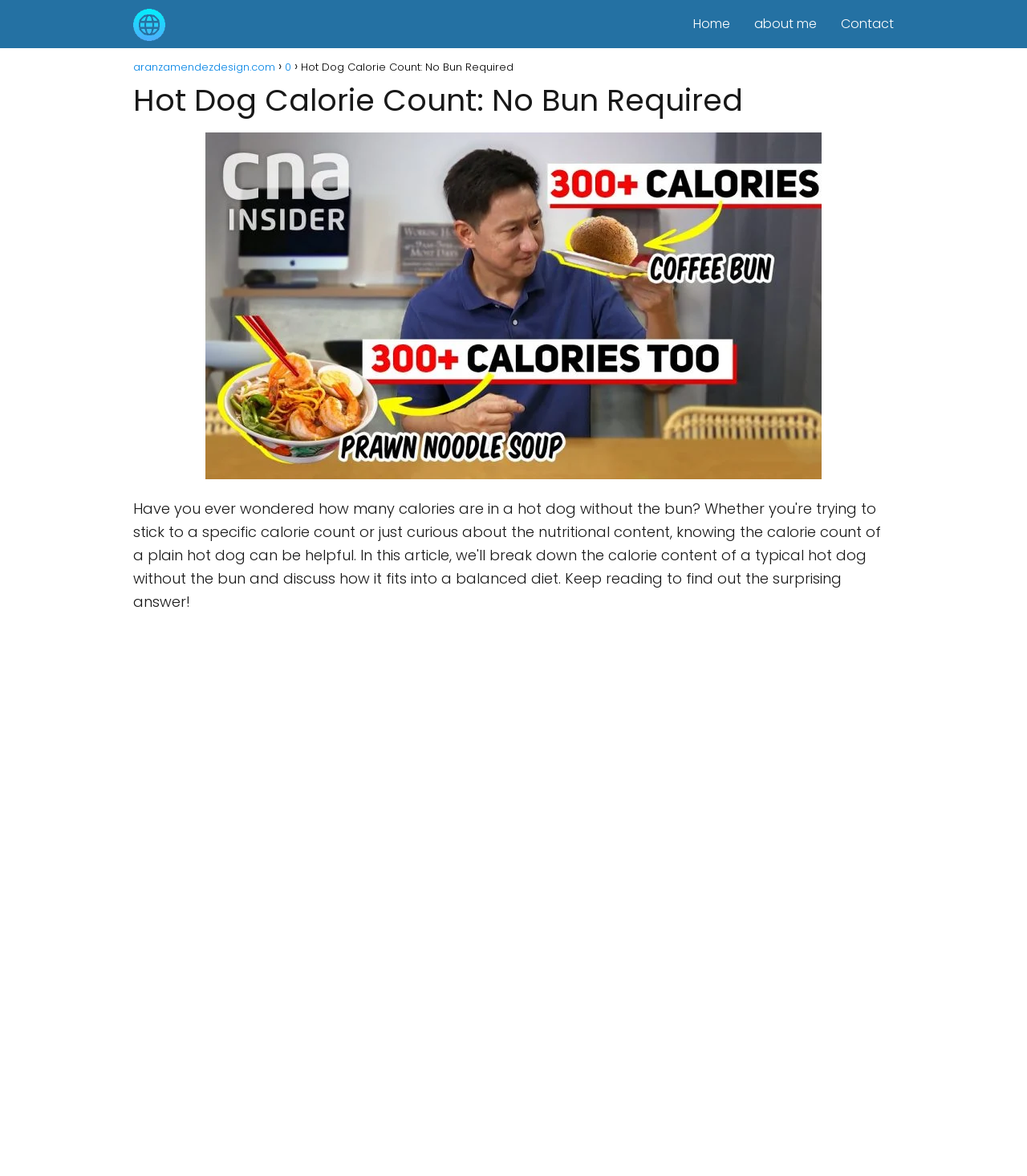Give a one-word or short phrase answer to the question: 
What is the content type of the element at the bottom?

Iframe